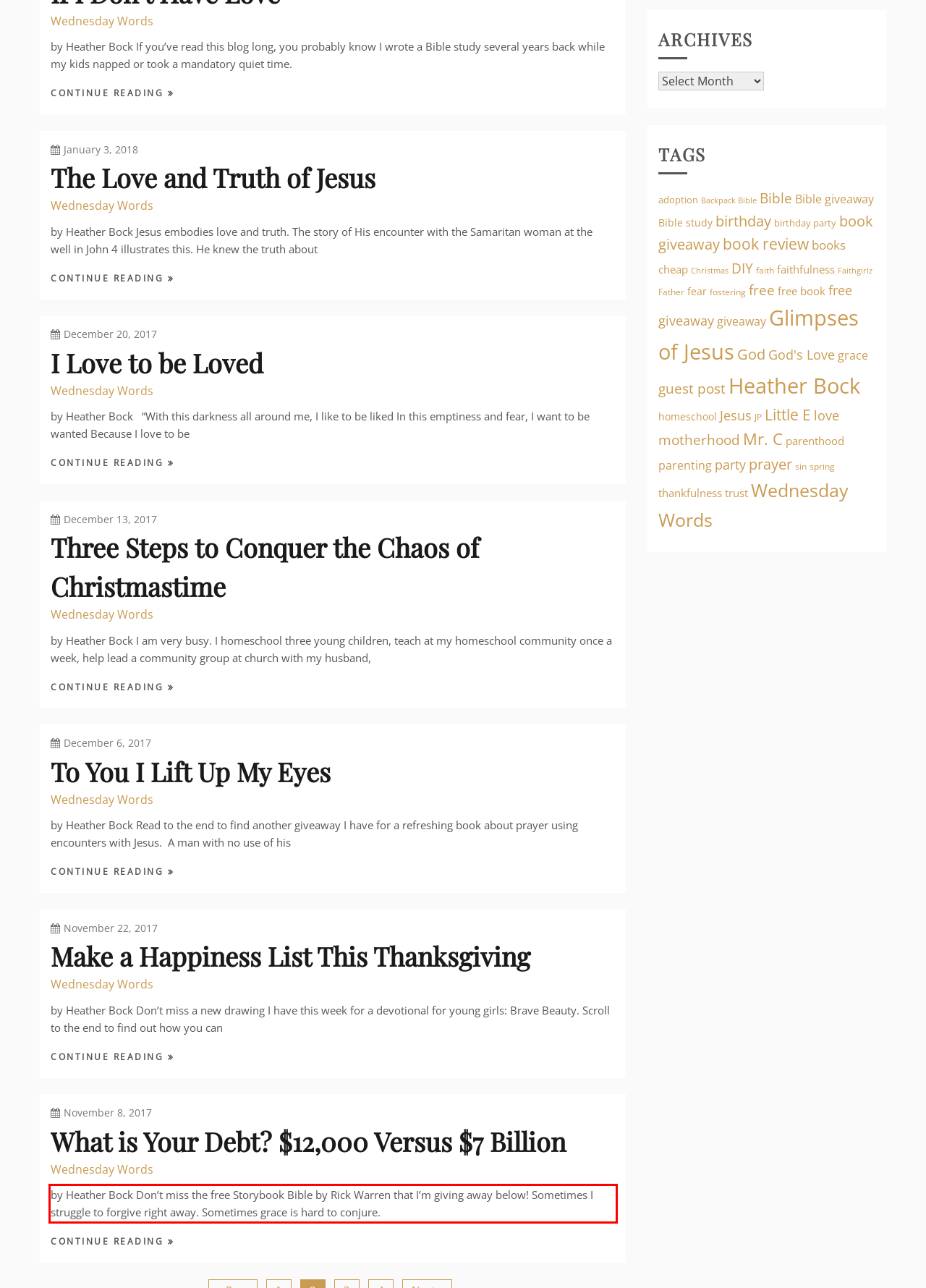You have a screenshot of a webpage with a red bounding box. Use OCR to generate the text contained within this red rectangle.

by Heather Bock Don’t miss the free Storybook Bible by Rick Warren that I’m giving away below! Sometimes I struggle to forgive right away. Sometimes grace is hard to conjure.